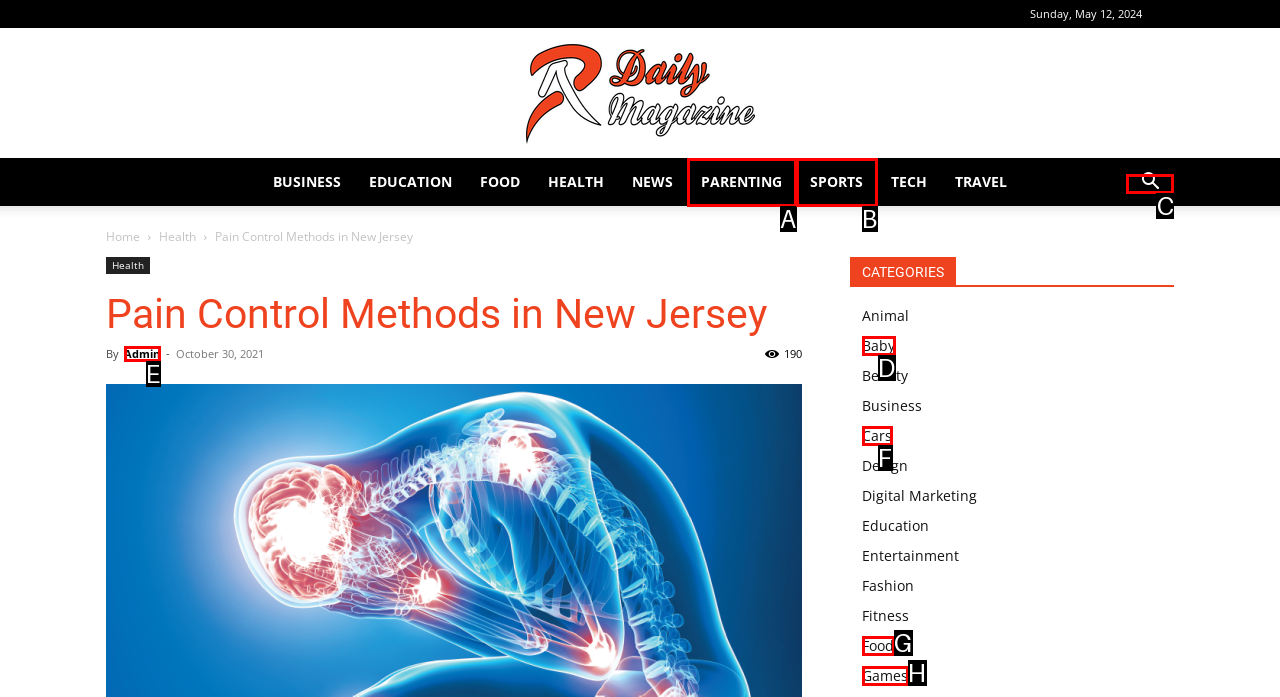Which lettered option should be clicked to achieve the task: Search for something? Choose from the given choices.

C